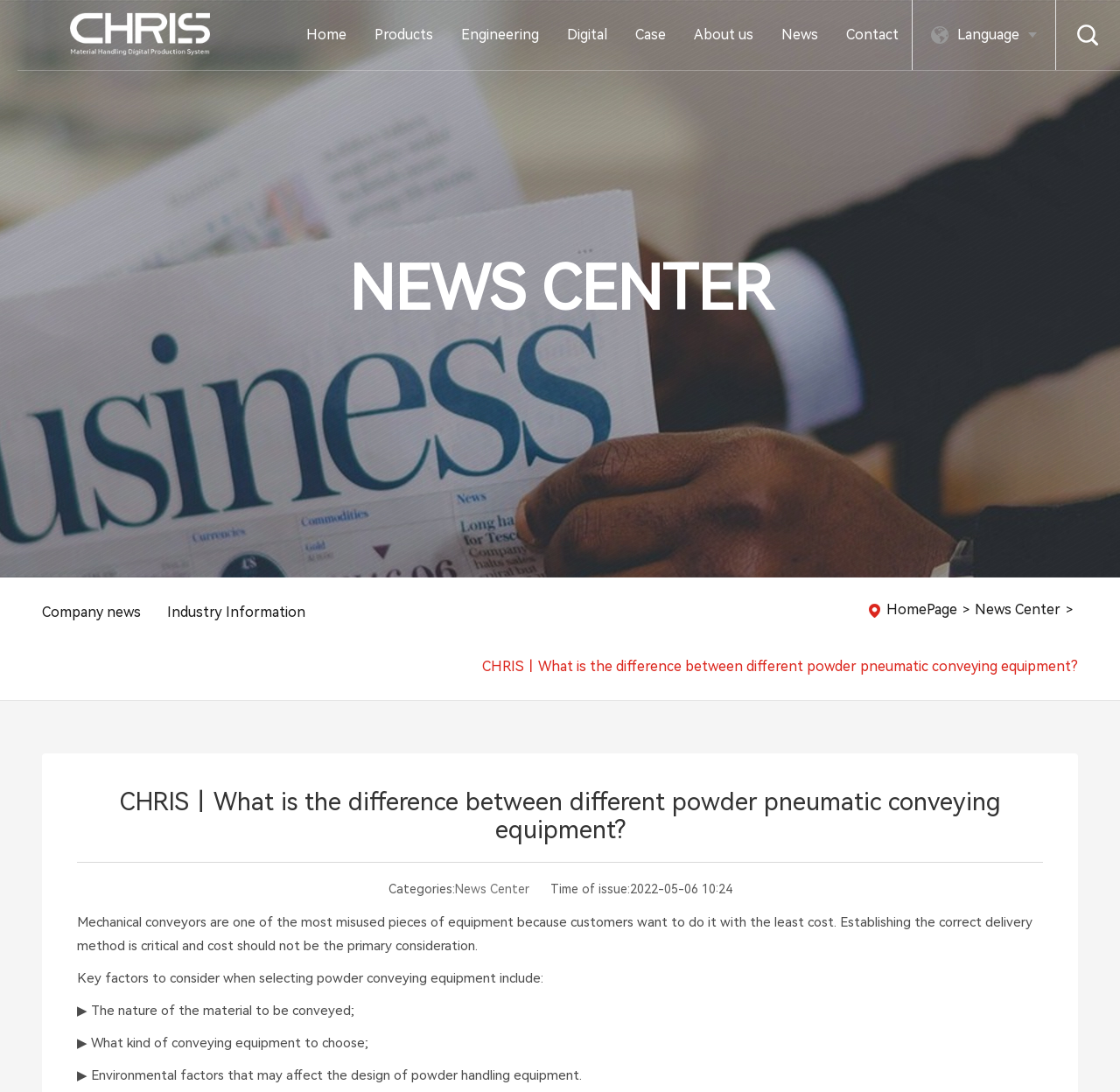Please identify the bounding box coordinates of the element that needs to be clicked to perform the following instruction: "Read Company news".

[0.038, 0.529, 0.126, 0.593]